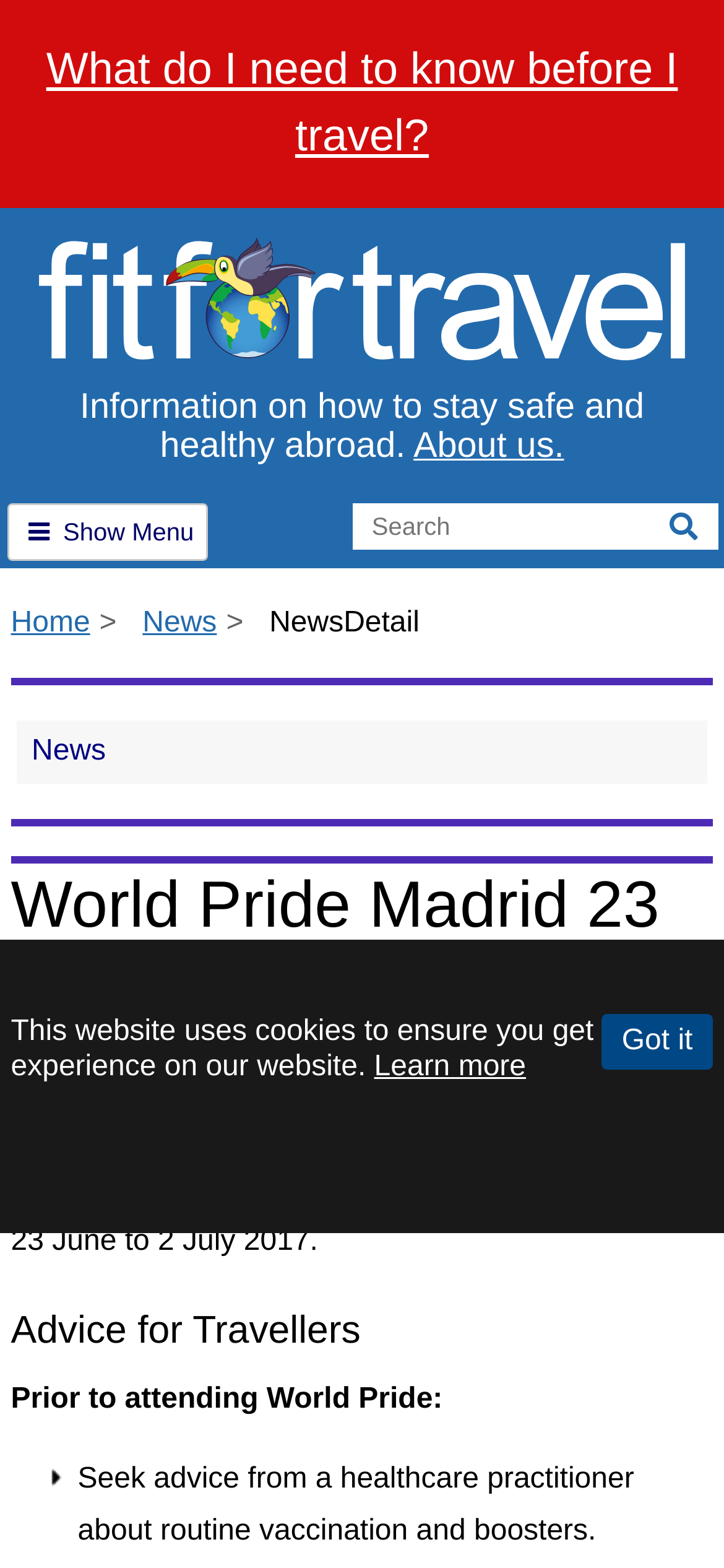Locate the bounding box coordinates of the clickable region necessary to complete the following instruction: "Read about World Pride Madrid". Provide the coordinates in the format of four float numbers between 0 and 1, i.e., [left, top, right, bottom].

[0.015, 0.554, 0.911, 0.654]